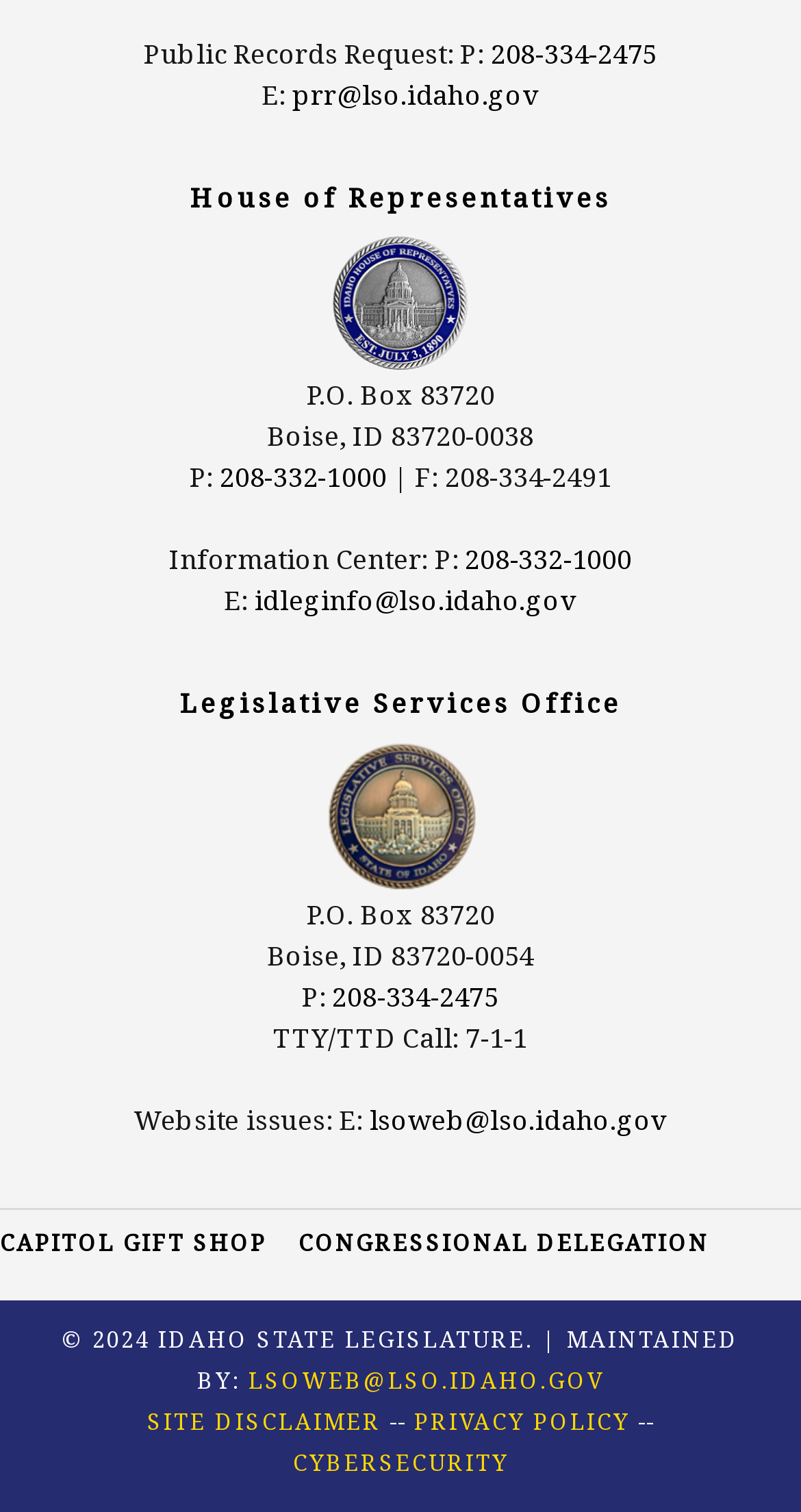Kindly determine the bounding box coordinates for the area that needs to be clicked to execute this instruction: "Call the Public Records Request phone number".

[0.613, 0.023, 0.821, 0.047]